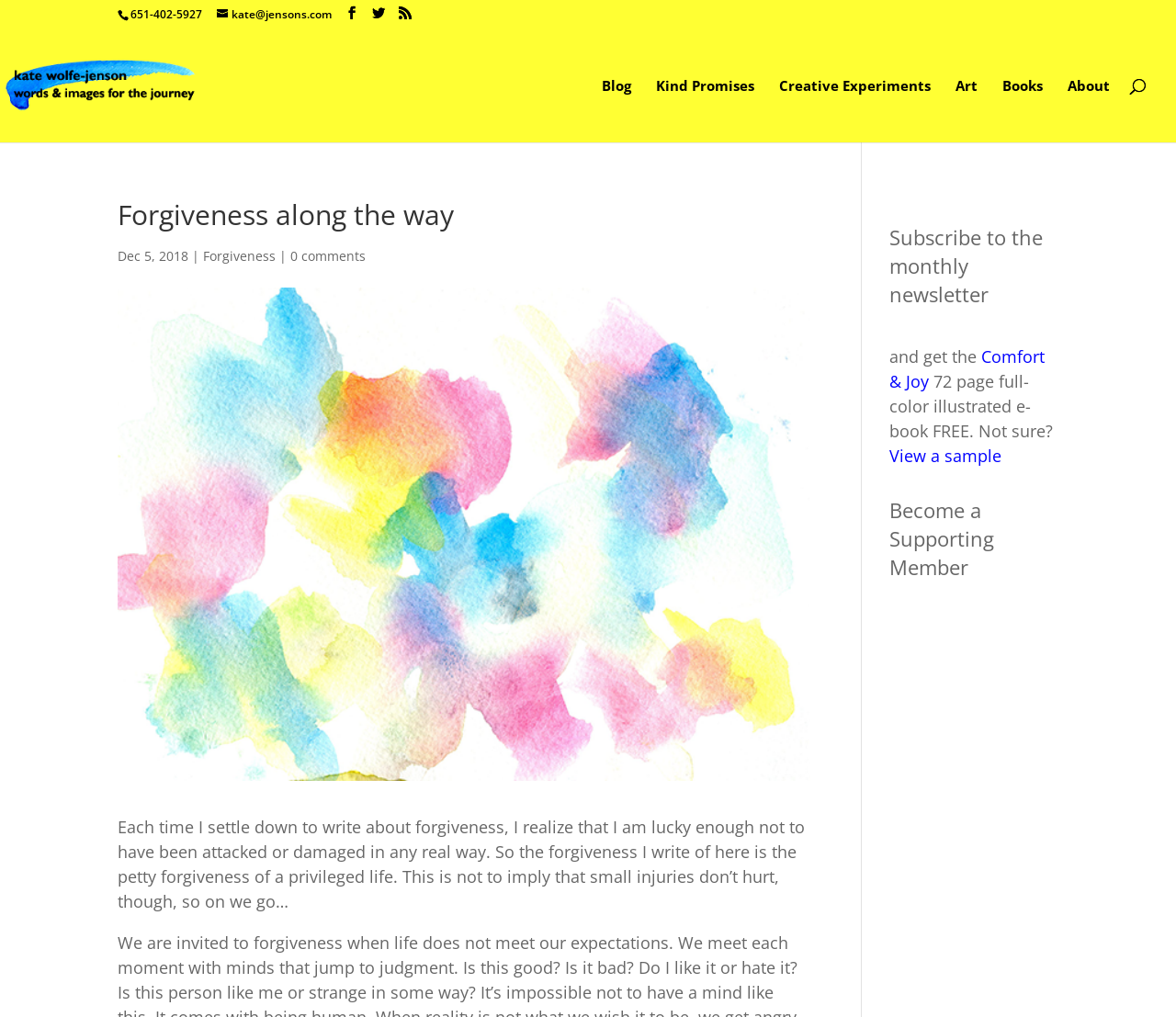Determine the bounding box coordinates for the area that should be clicked to carry out the following instruction: "Read the 'Forgiveness' article".

[0.173, 0.243, 0.234, 0.26]